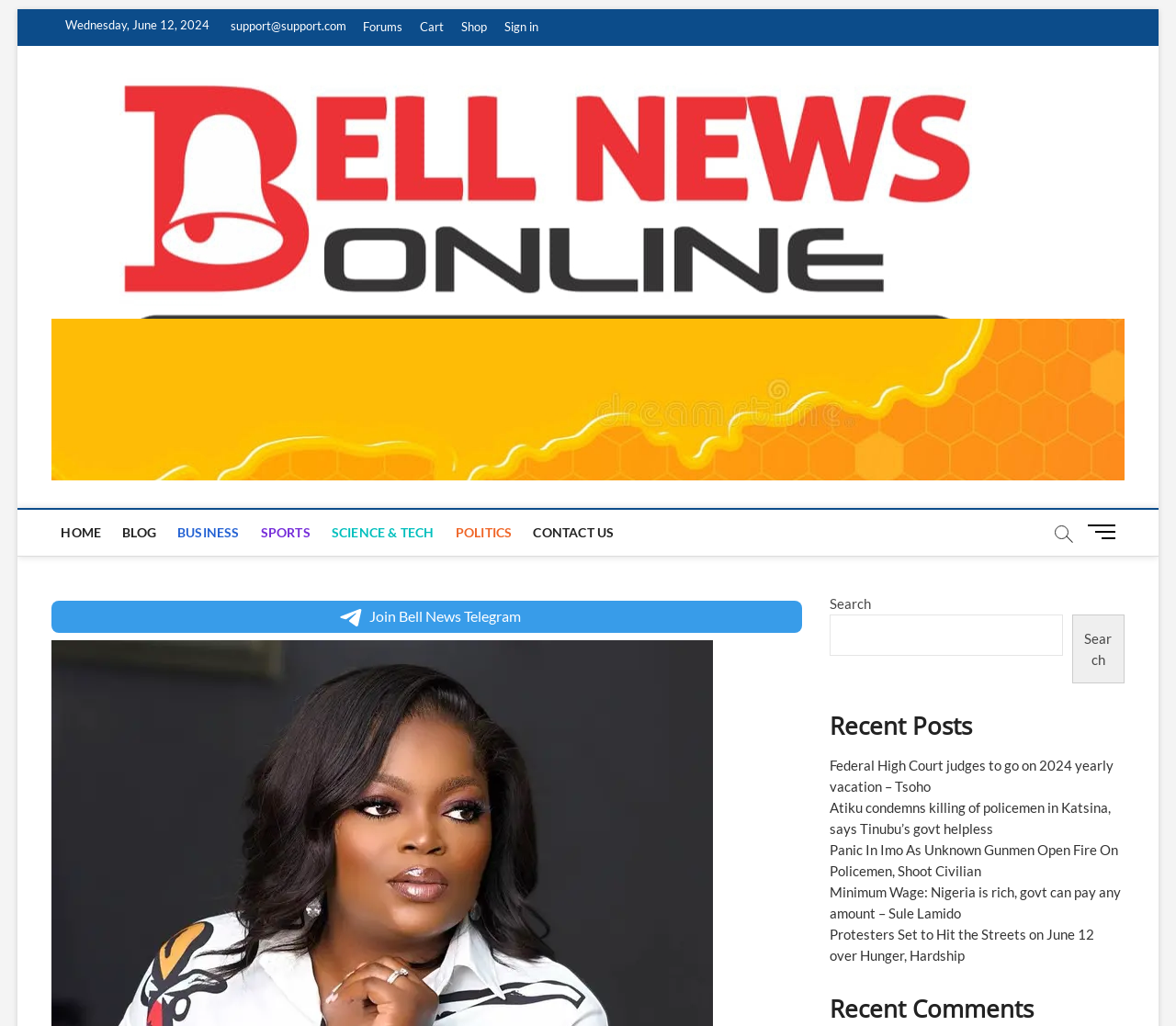Please identify the bounding box coordinates of the clickable region that I should interact with to perform the following instruction: "Read the 'Federal High Court judges to go on 2024 yearly vacation – Tsoho' article". The coordinates should be expressed as four float numbers between 0 and 1, i.e., [left, top, right, bottom].

[0.706, 0.738, 0.947, 0.775]